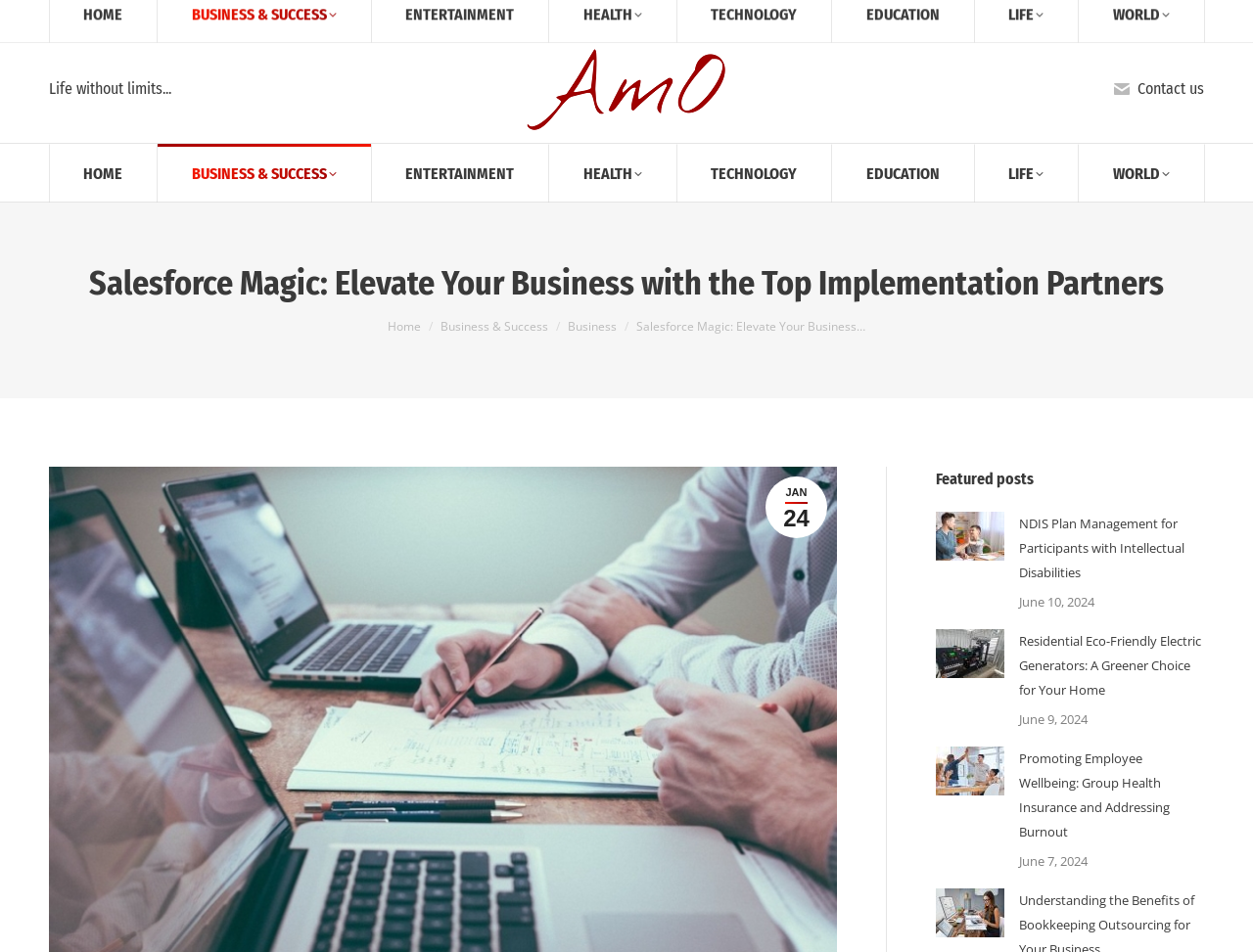Pinpoint the bounding box coordinates of the area that must be clicked to complete this instruction: "Contact us".

[0.888, 0.083, 0.961, 0.104]